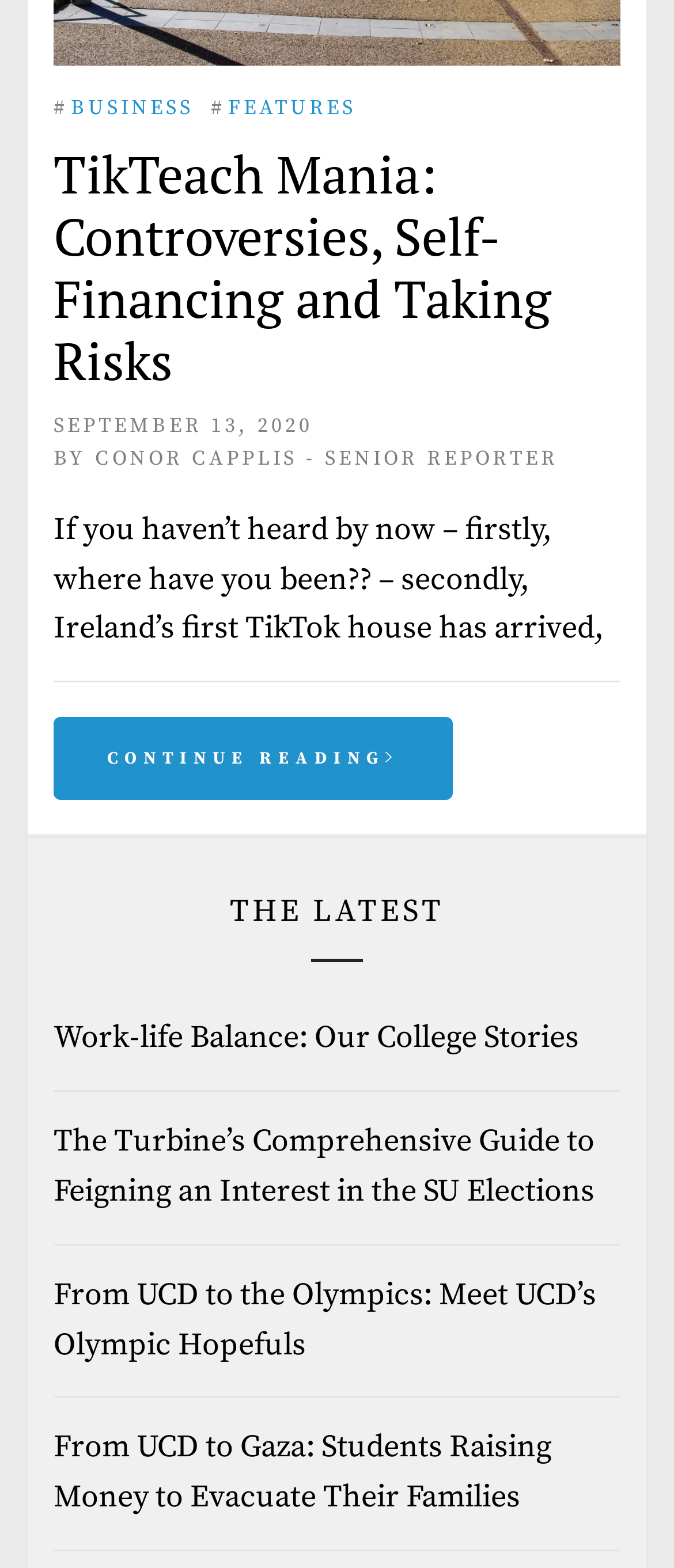What is the title of the main article?
Give a one-word or short phrase answer based on the image.

TikTeach Mania